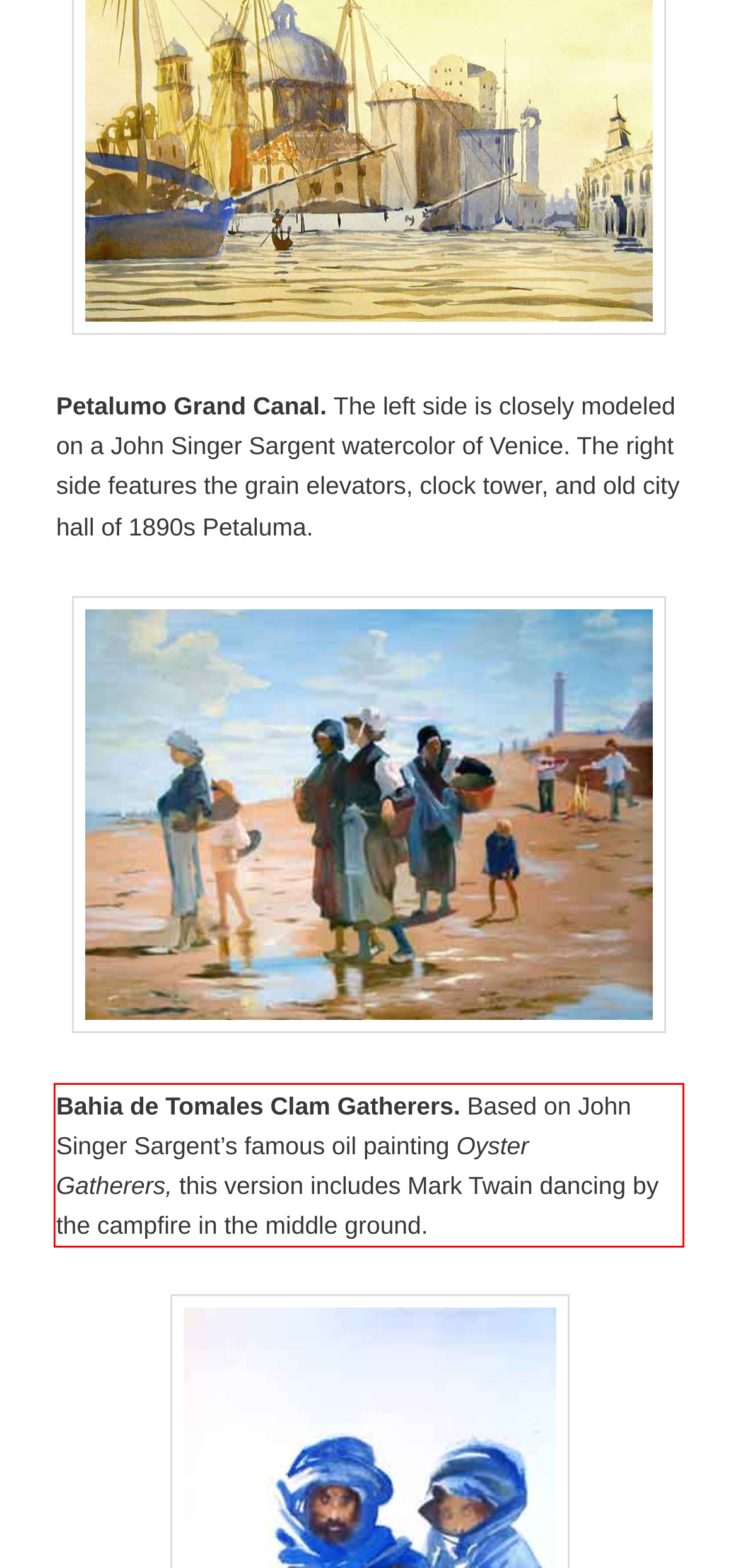You are provided with a screenshot of a webpage that includes a red bounding box. Extract and generate the text content found within the red bounding box.

Bahia de Tomales Clam Gatherers. Based on John Singer Sargent’s famous oil painting Oyster Gatherers, this version includes Mark Twain dancing by the campfire in the middle ground.